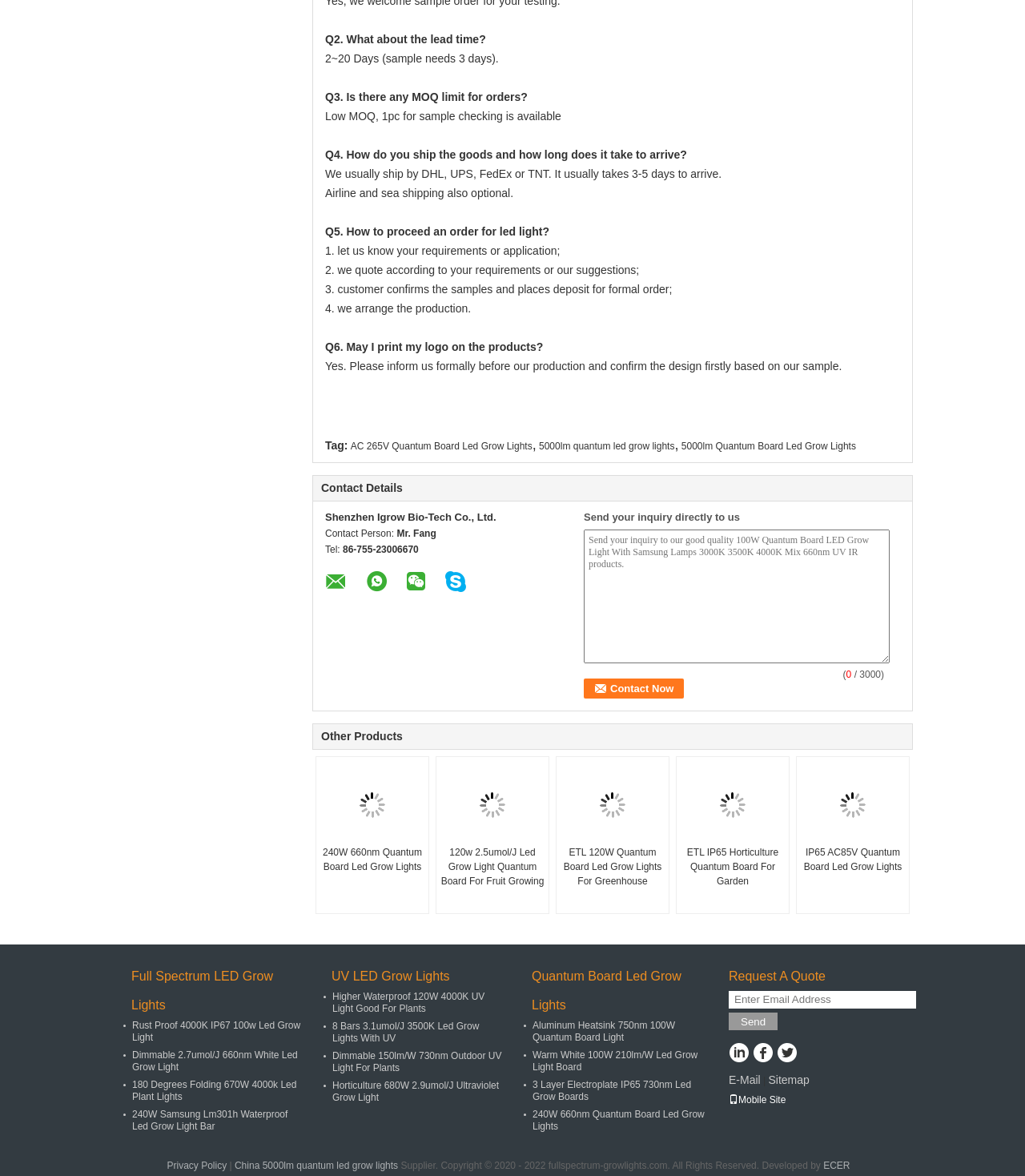How many days does it take to arrive?
Please use the image to provide an in-depth answer to the question.

According to the answer to Q4, 'How do you ship the goods and how long does it take to arrive?', it usually takes 3-5 days to arrive.